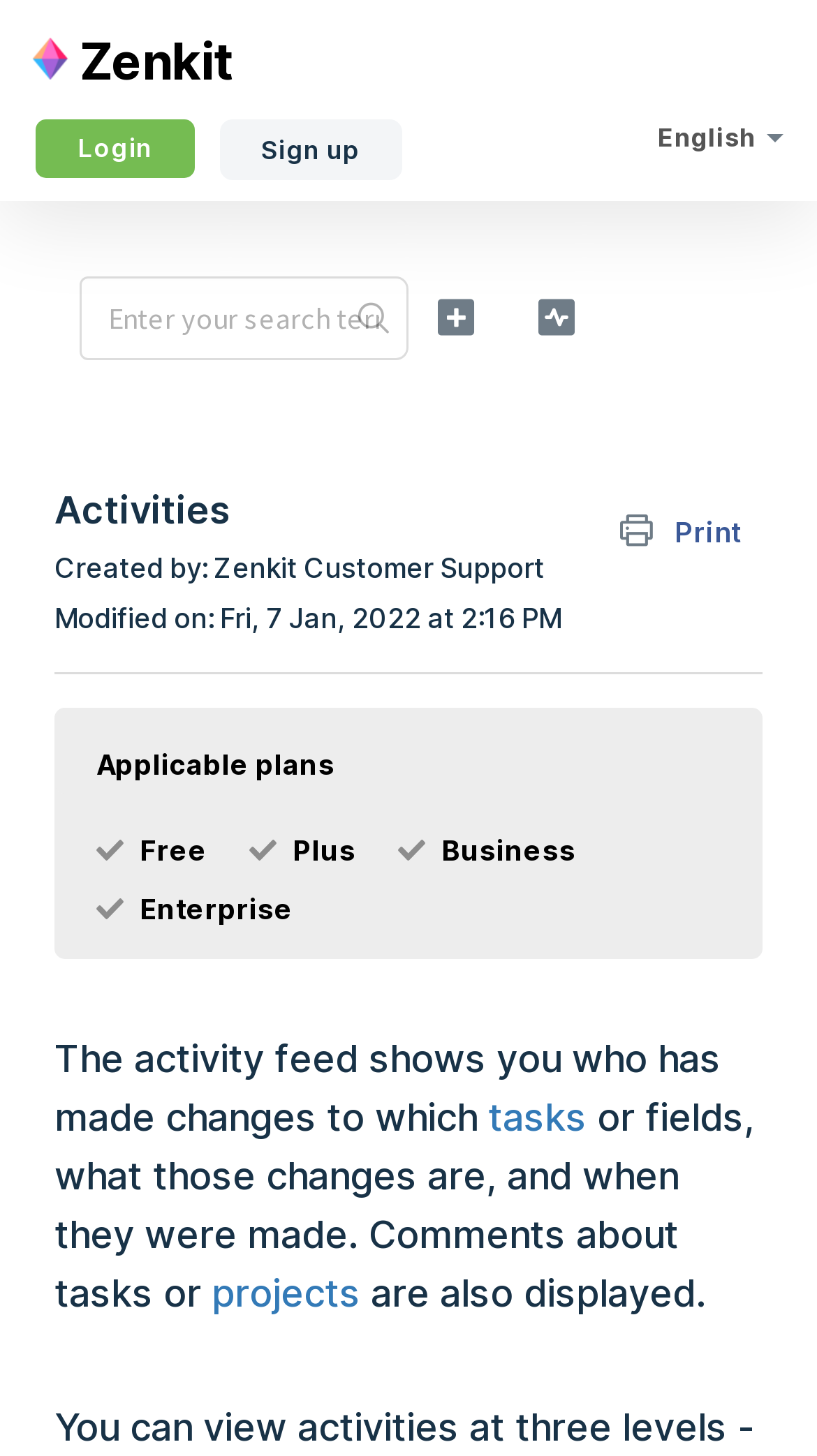Ascertain the bounding box coordinates for the UI element detailed here: "projects". The coordinates should be provided as [left, top, right, bottom] with each value being a float between 0 and 1.

[0.259, 0.874, 0.441, 0.904]